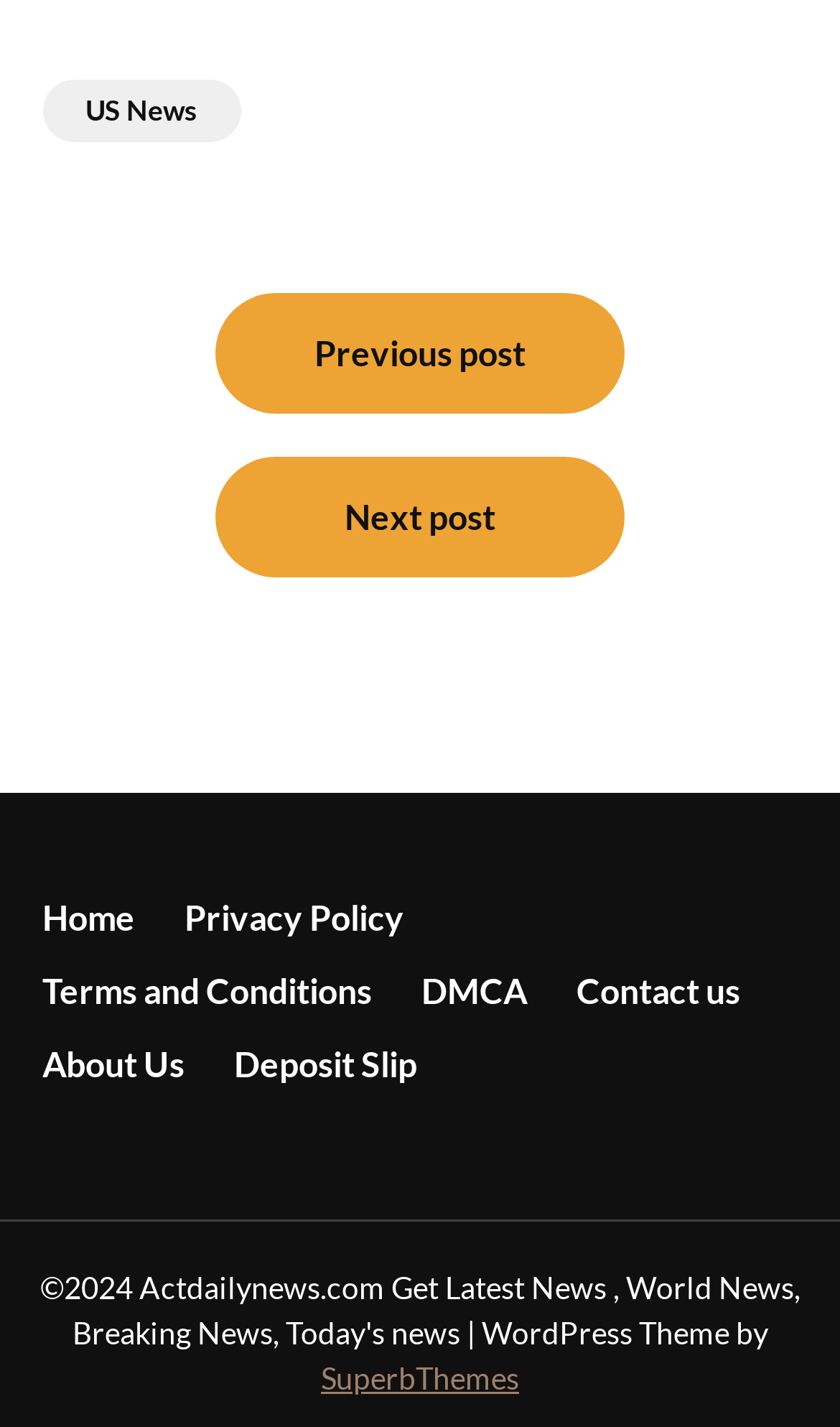Please answer the following question using a single word or phrase: 
How many main sections are there in the webpage?

2